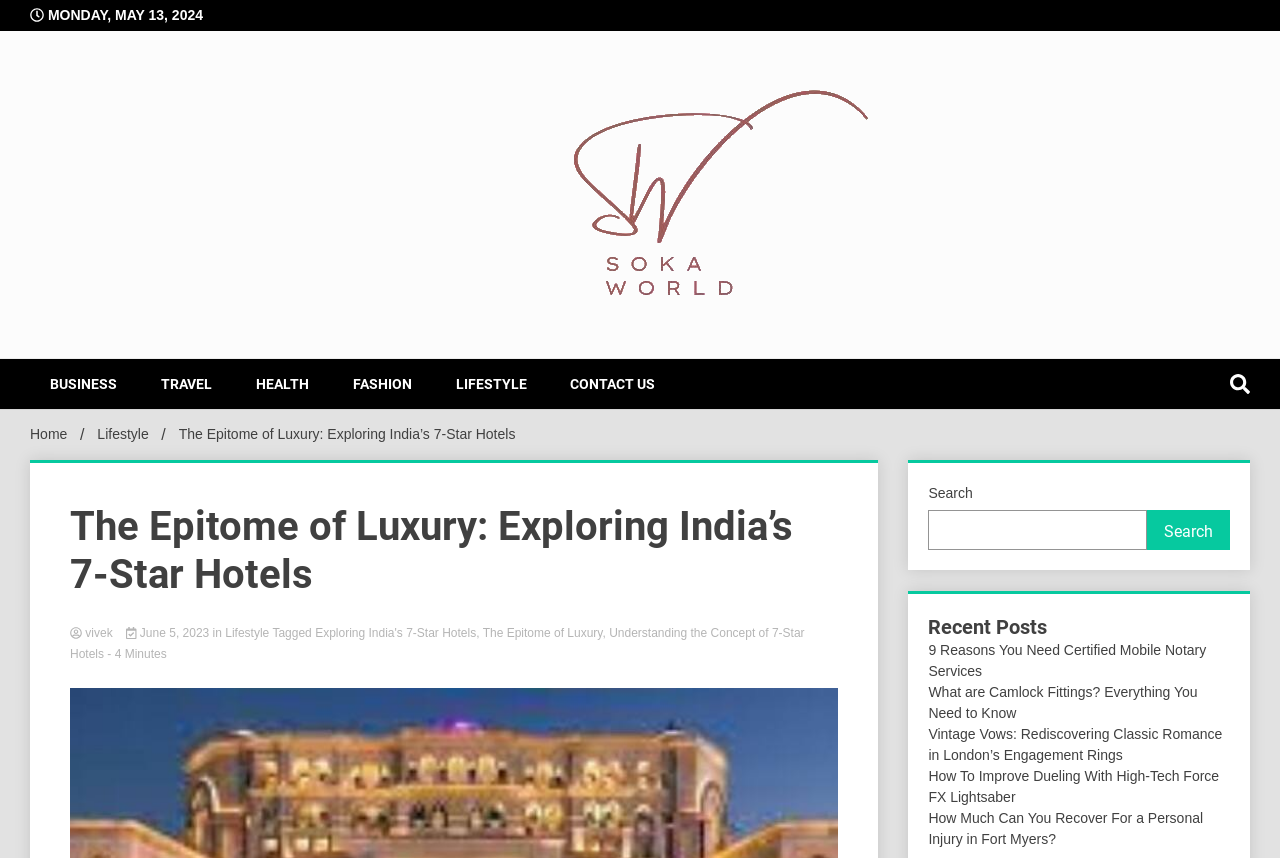Please locate the bounding box coordinates of the region I need to click to follow this instruction: "Search for something".

[0.725, 0.594, 0.896, 0.641]